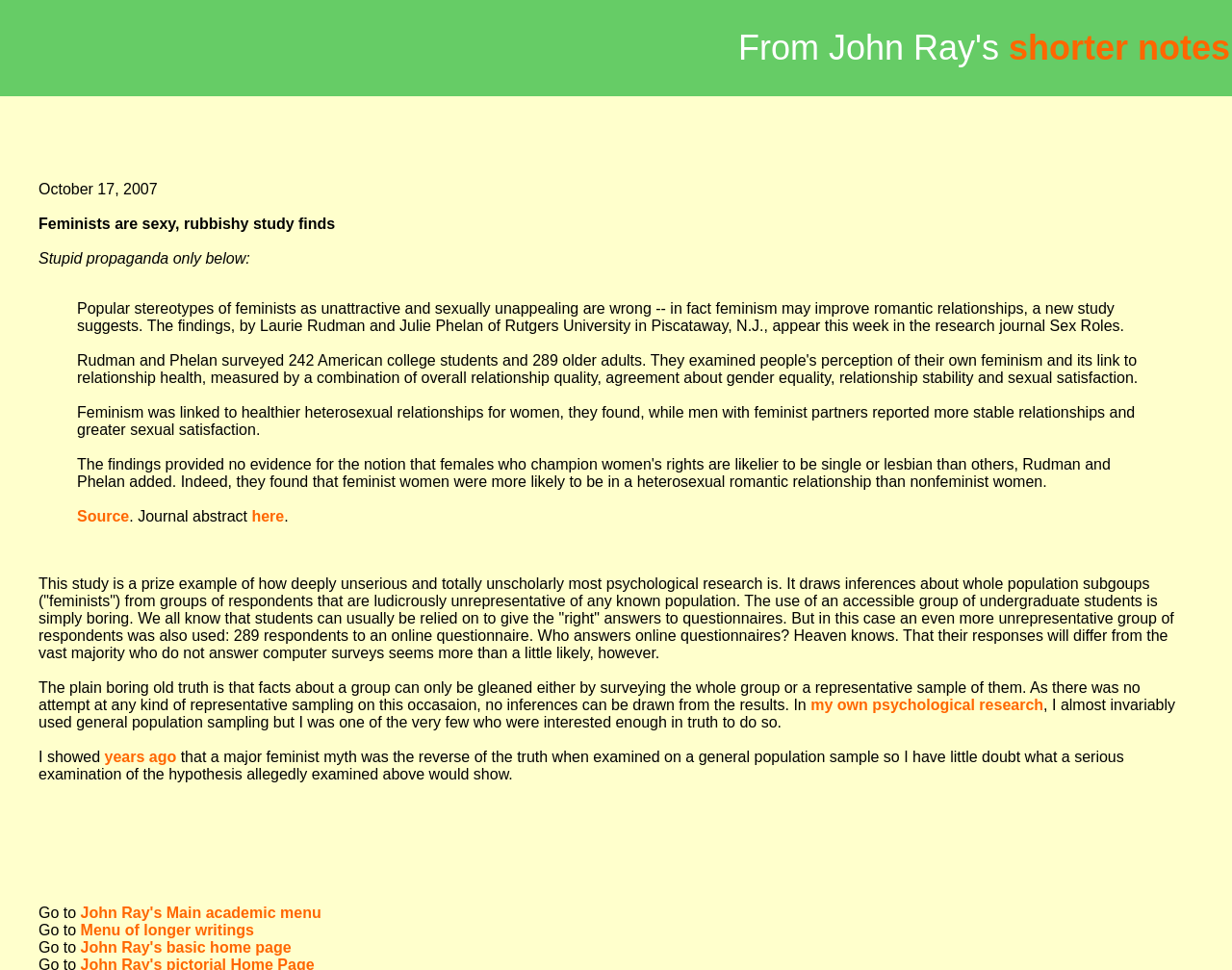Based on the element description shorter notes, identify the bounding box of the UI element in the given webpage screenshot. The coordinates should be in the format (top-left x, top-left y, bottom-right x, bottom-right y) and must be between 0 and 1.

[0.819, 0.029, 0.998, 0.069]